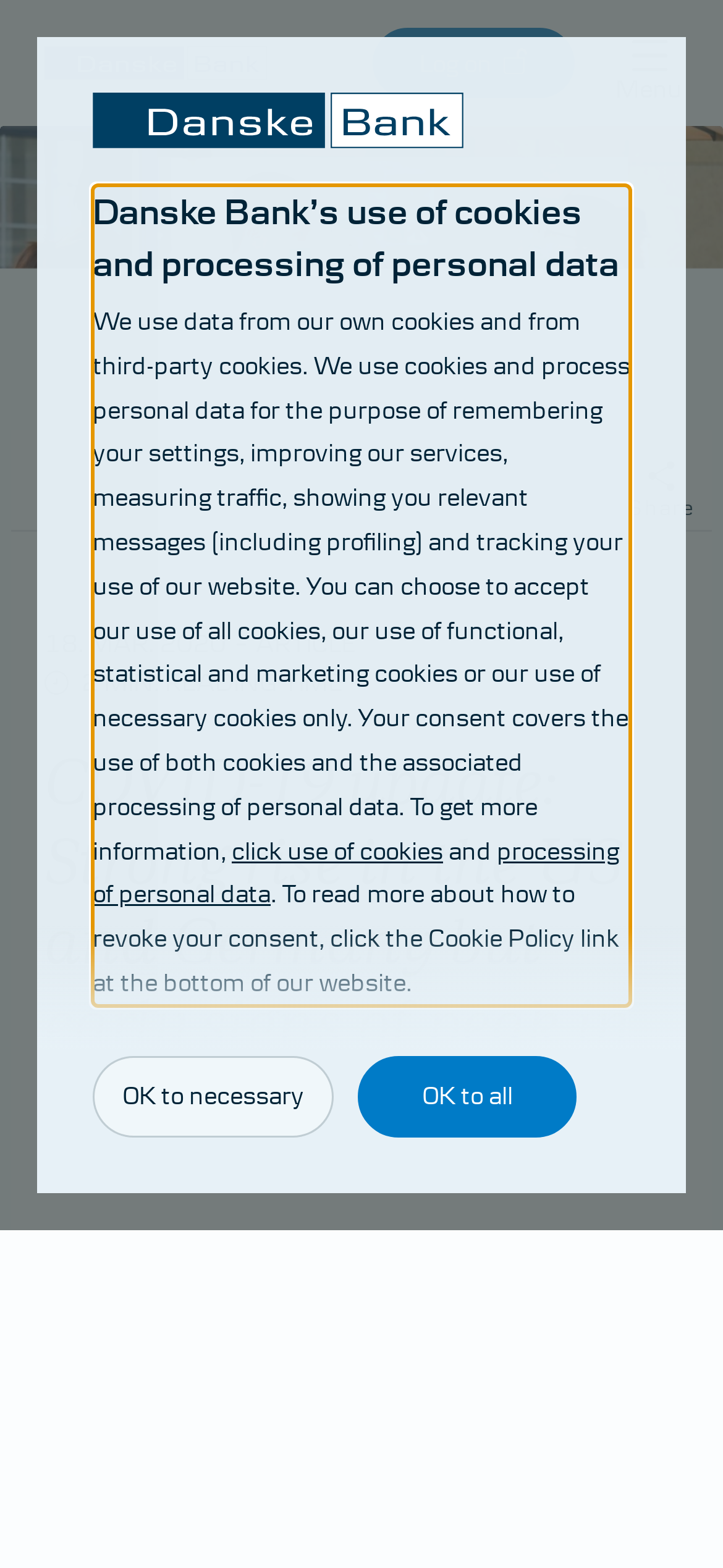Given the webpage screenshot, identify the bounding box of the UI element that matches this description: "processing of personal data".

[0.128, 0.532, 0.856, 0.579]